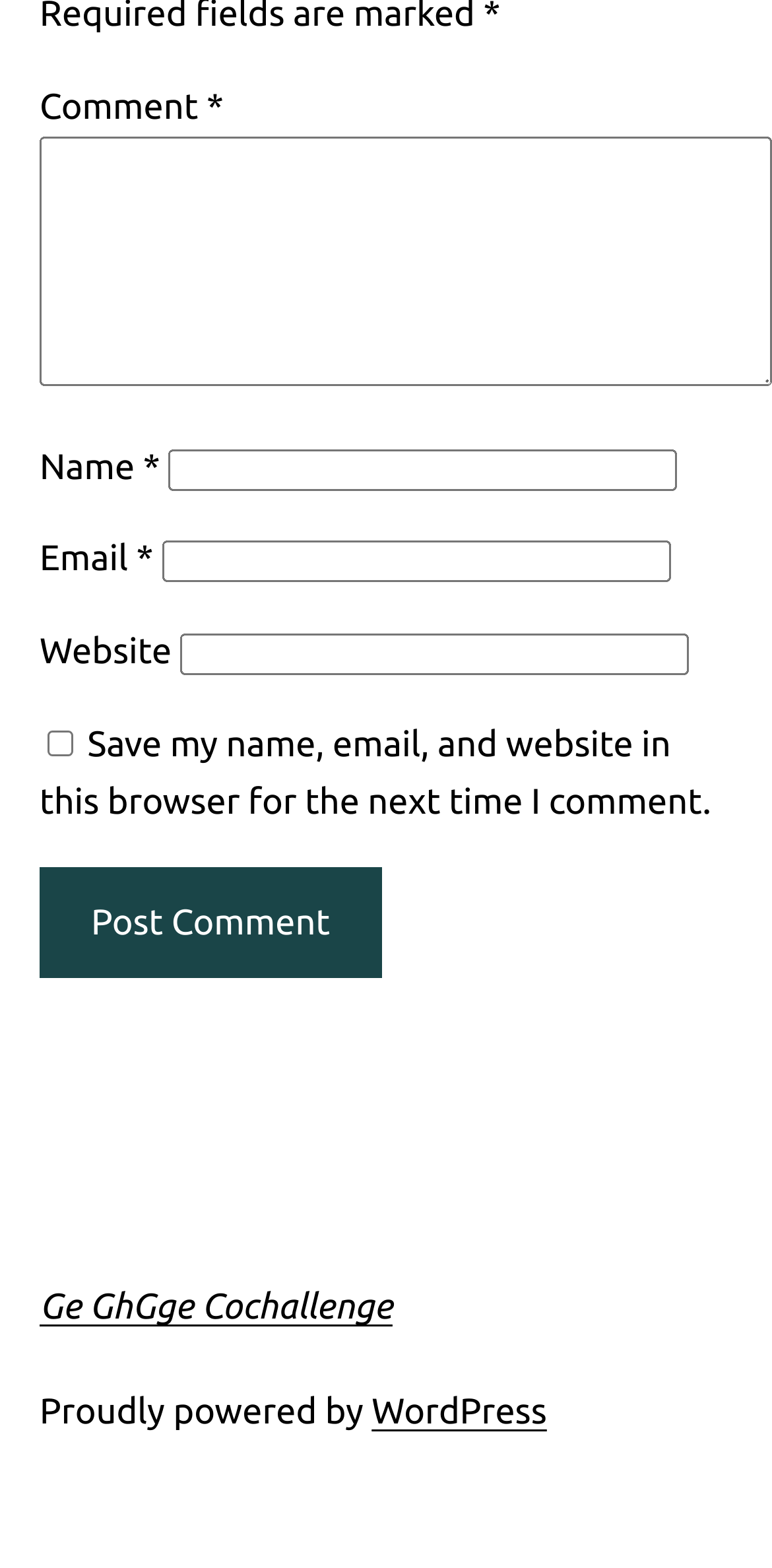Kindly respond to the following question with a single word or a brief phrase: 
How many links are present at the bottom of the webpage?

2